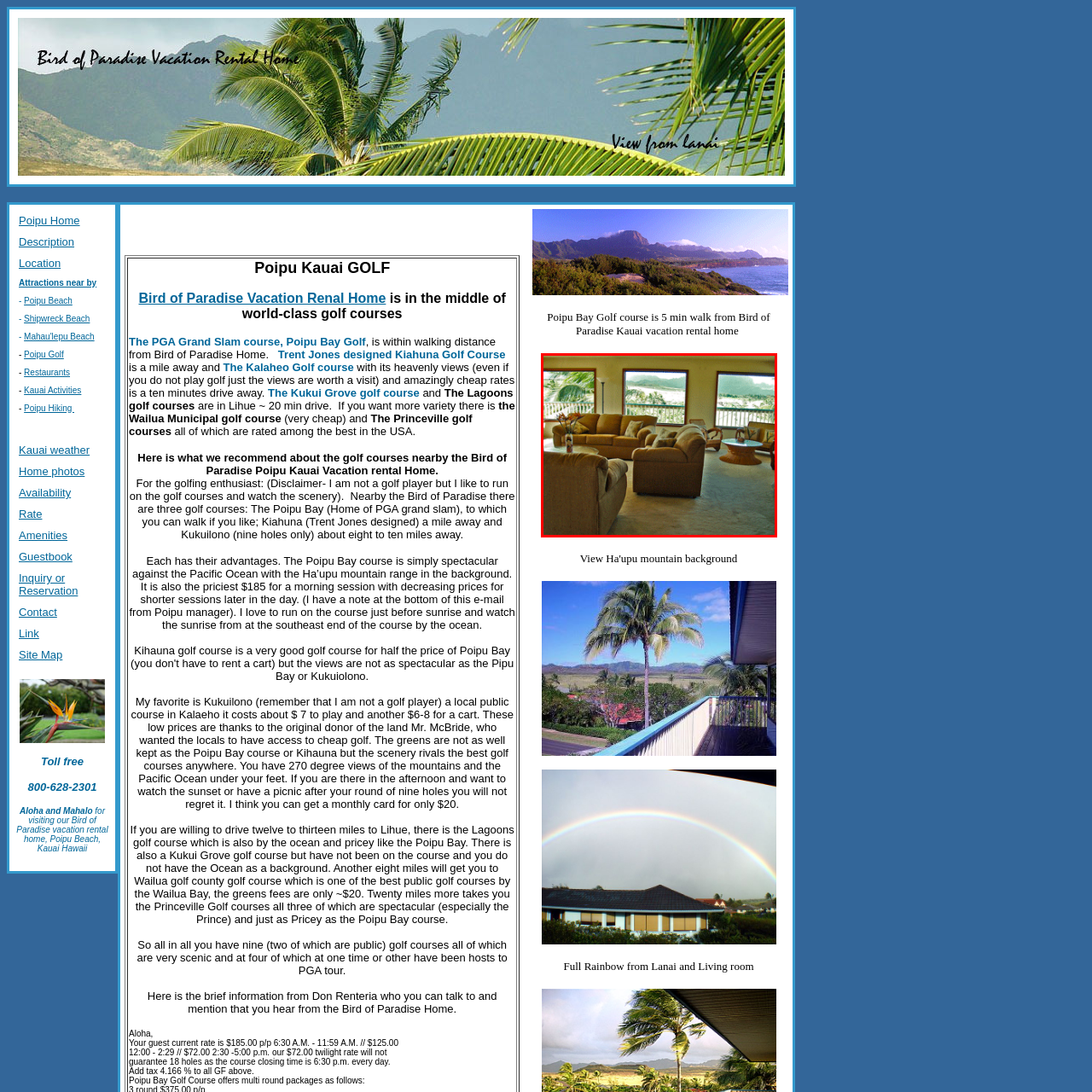Focus on the area marked by the red boundary, What is the atmosphere of the living space? Answer concisely with a single word or phrase.

warm and welcoming